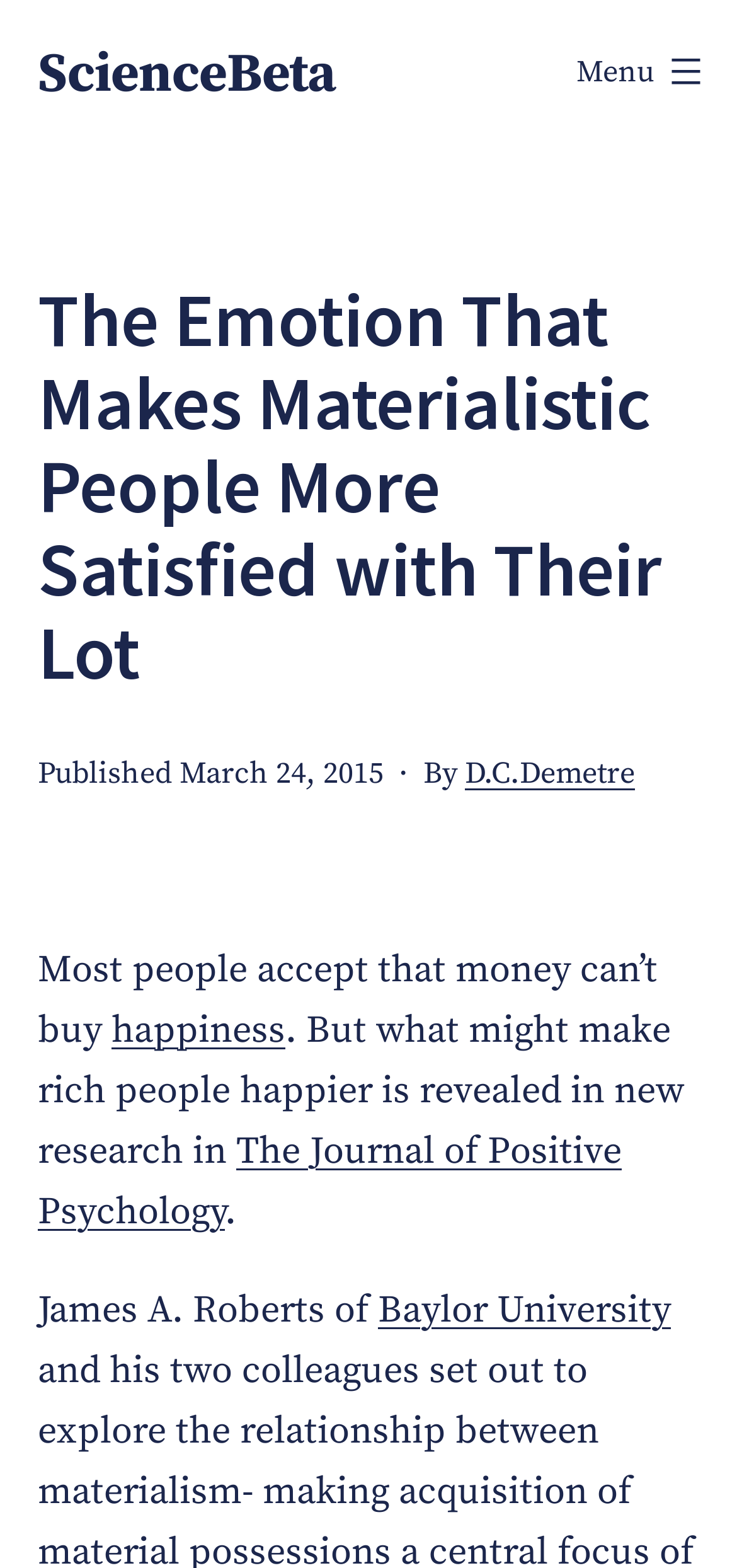What is the name of the journal mentioned in the article?
Analyze the screenshot and provide a detailed answer to the question.

I found the answer by looking at the text content of the link element with OCR text 'The Journal of Positive Psychology' at coordinates [0.051, 0.719, 0.844, 0.788]. This link is part of the article's main content and is describing a research publication.